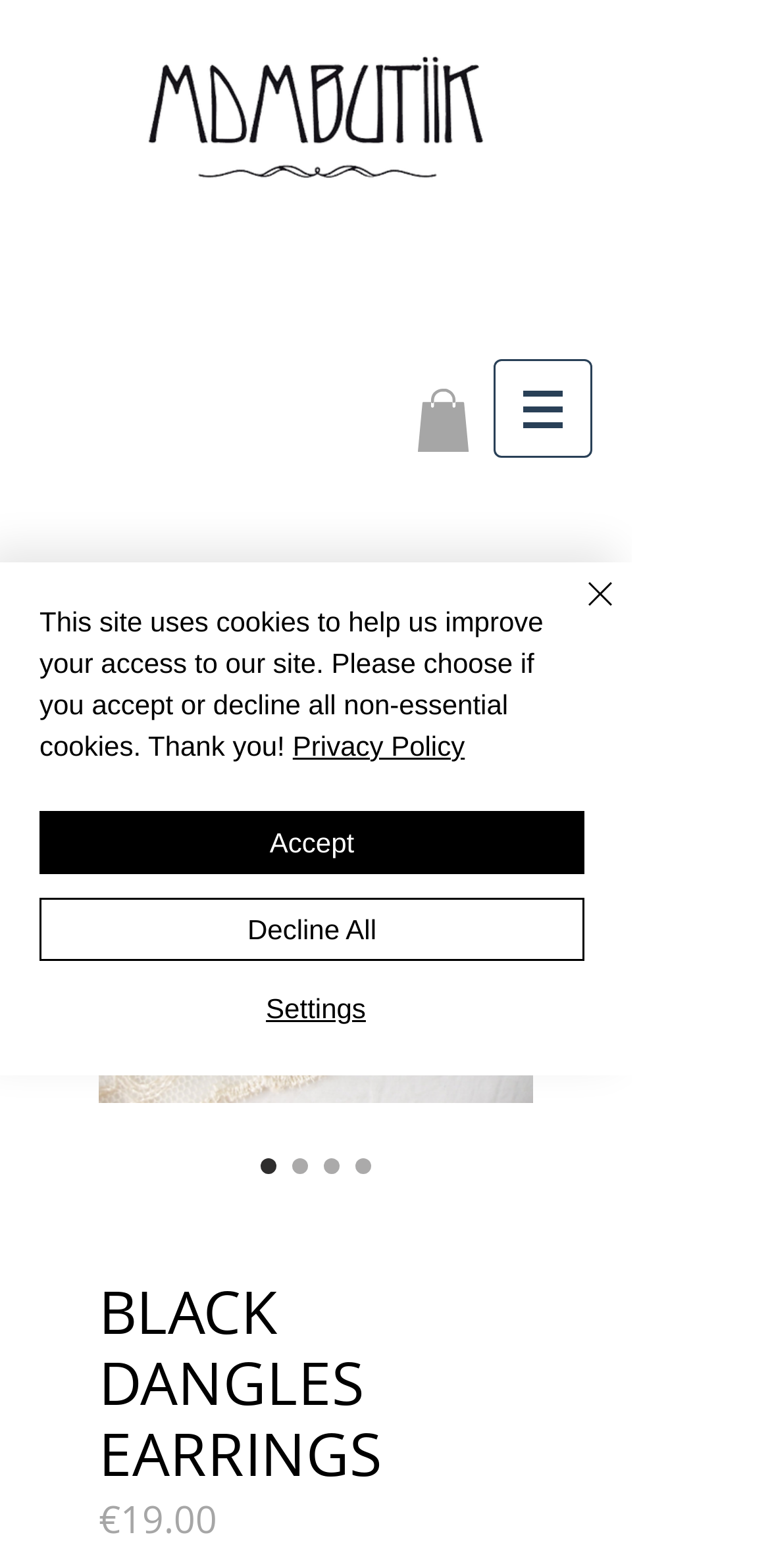Summarize the webpage in an elaborate manner.

This webpage is an e-commerce page selling "Cute black dangle earrings" with a vintage style. At the top left, there is a link to "mdmButiik rhinestone jewelry in vintage style" accompanied by an image. Below it, there is a navigation menu labeled "Site" with a button that has a popup menu. The popup menu contains an image and several links.

On the right side of the navigation menu, there is an image with no description. Below the navigation menu, there is a section dedicated to the earrings, featuring an image of the product with the text "BLACK DANGLES EARRINGS" above it. There are four radio buttons with the same label "BLACK DANGLES EARRINGS", indicating different options for the product.

Below the radio buttons, there is a heading with the same text "BLACK DANGLES EARRINGS", followed by the price "€19.00" and a label "Price". 

At the bottom of the page, there is an alert box with a message about the site using cookies, accompanied by three buttons: "Accept", "Decline All", and "Settings". There is also a link to the "Privacy Policy" and a "Close" button with an image.